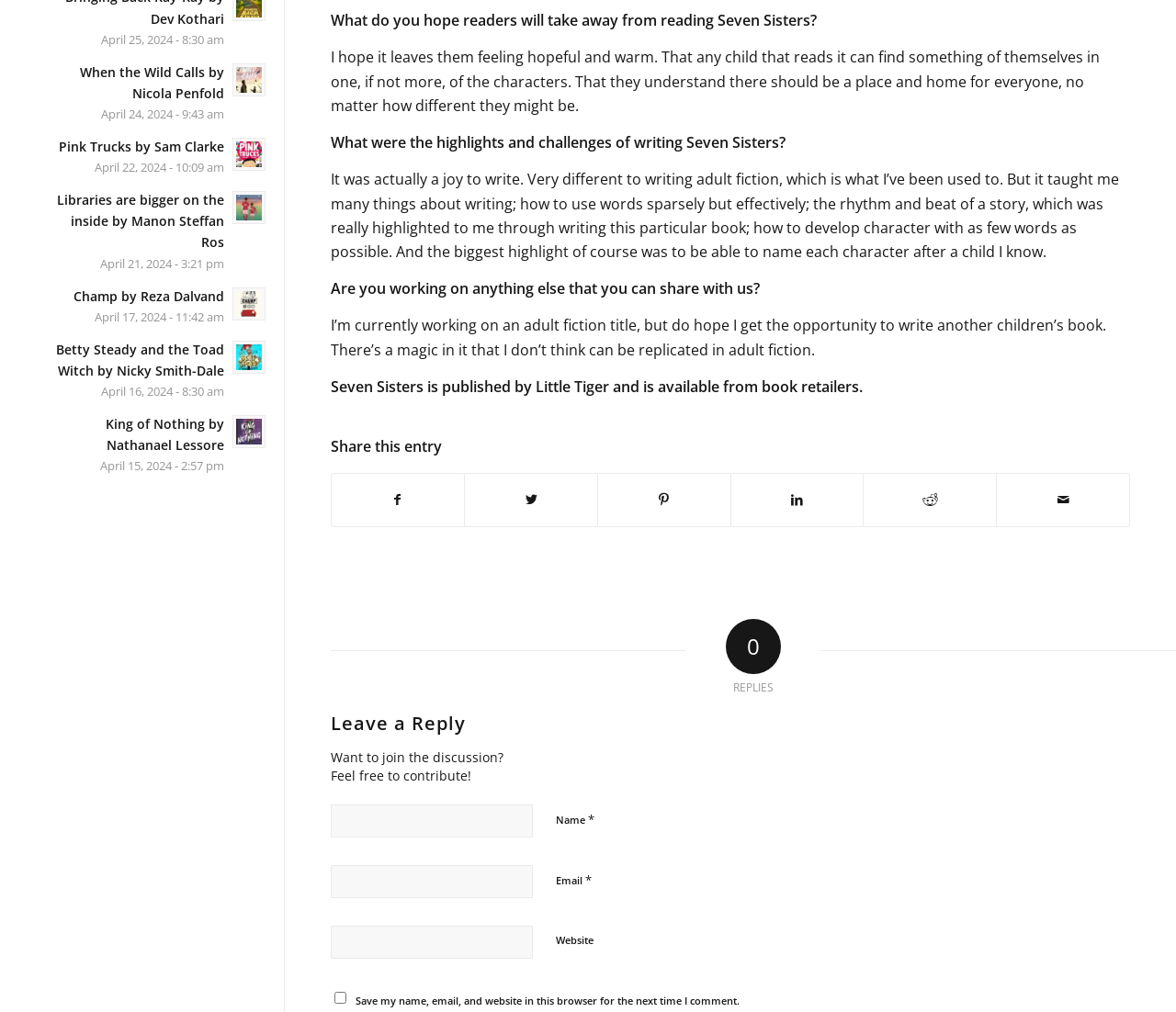Using the information in the image, give a detailed answer to the following question: How many social media platforms can readers share this entry on?

Readers can share this entry on 6 social media platforms, including Facebook, Twitter, Pinterest, LinkedIn, Reddit, and via email.